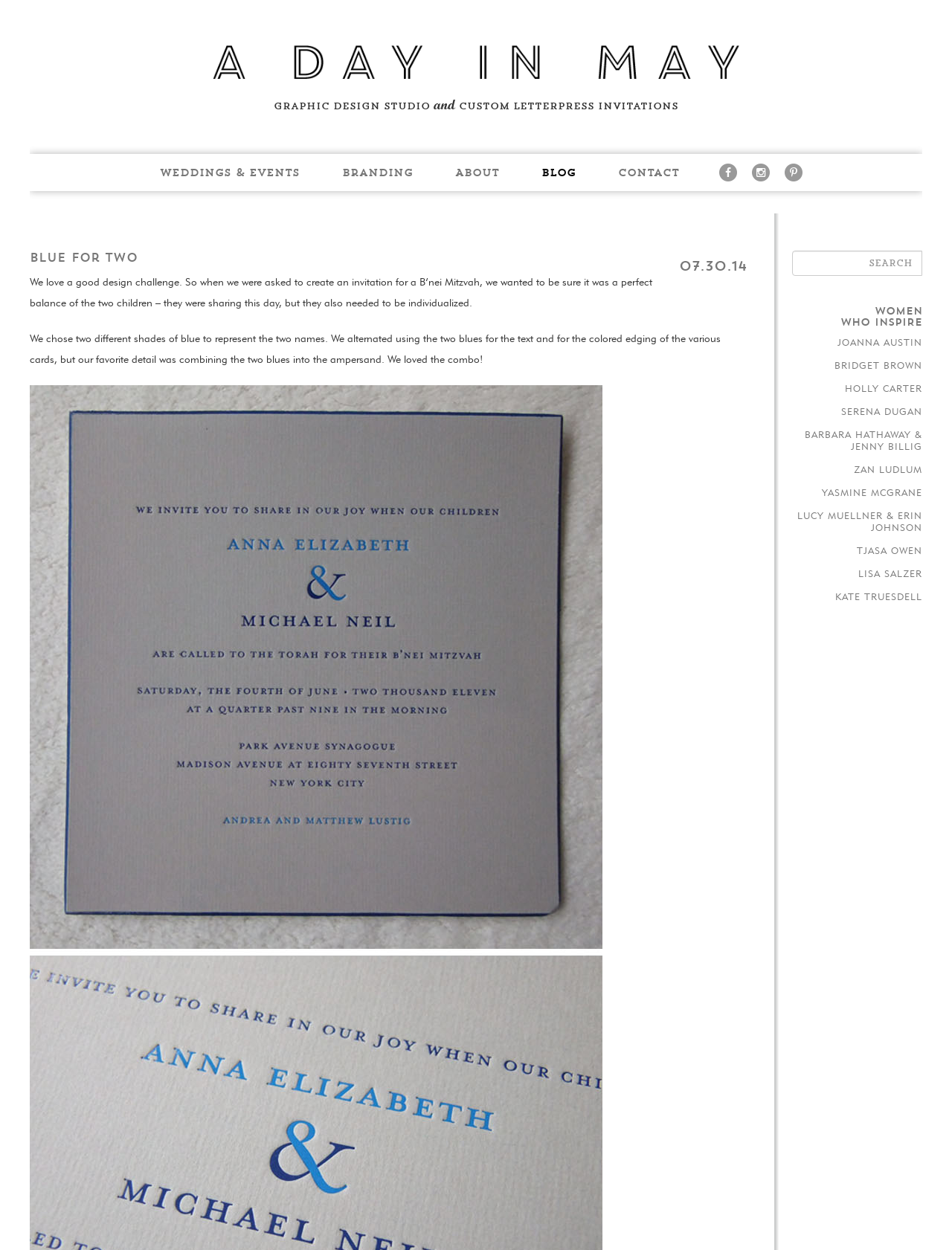Using the information shown in the image, answer the question with as much detail as possible: What is the theme of the invitation design?

According to the static text on the webpage, the invitation design is for a B’nei Mitzvah, which is a Jewish coming-of-age ceremony.